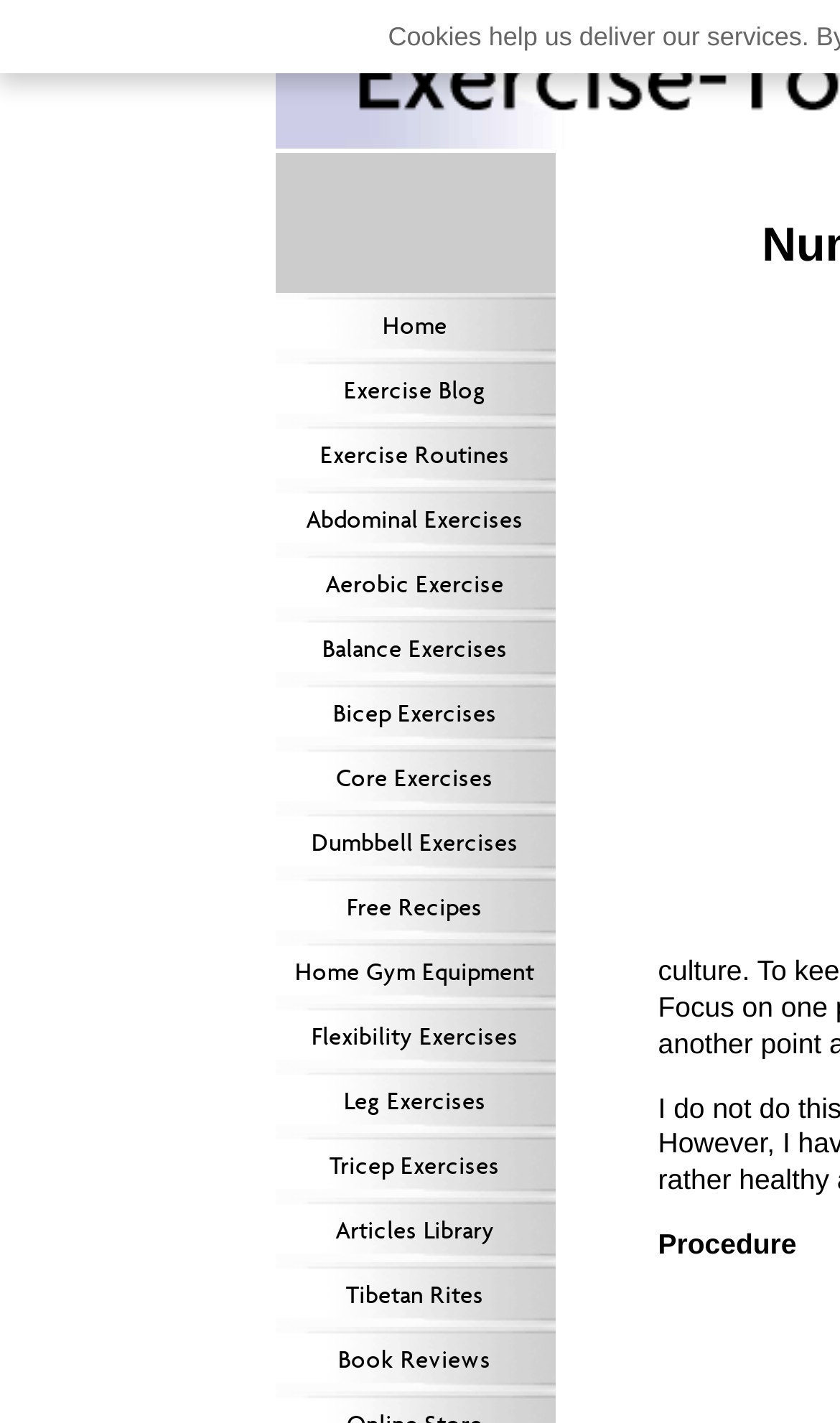What is the last exercise category listed?
Based on the visual content, answer with a single word or a brief phrase.

Tricep Exercises